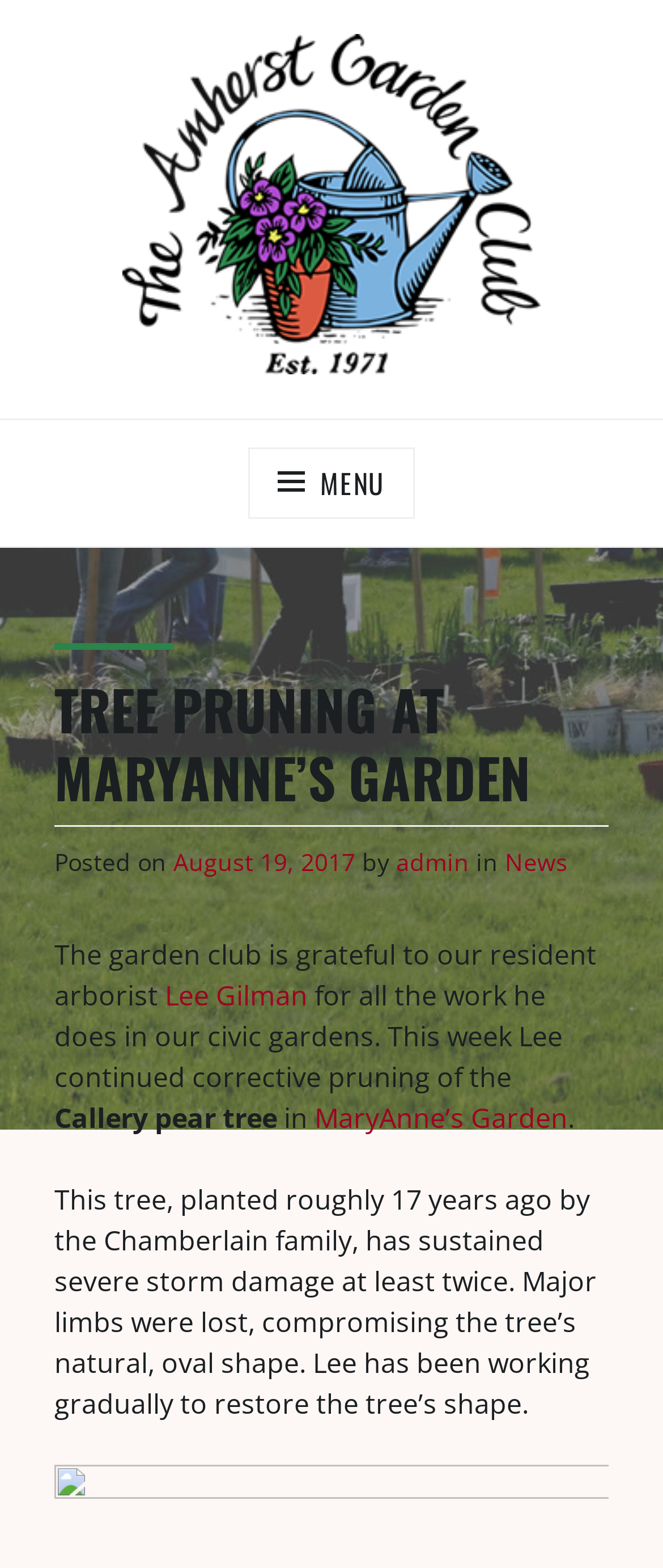Please provide a comprehensive response to the question below by analyzing the image: 
Who planted the tree?

The question is asking about who planted the tree. From the webpage, we can find the sentence 'This tree, planted roughly 17 years ago by the Chamberlain family, has sustained severe storm damage at least twice.' which clearly states that the tree was planted by the Chamberlain family.